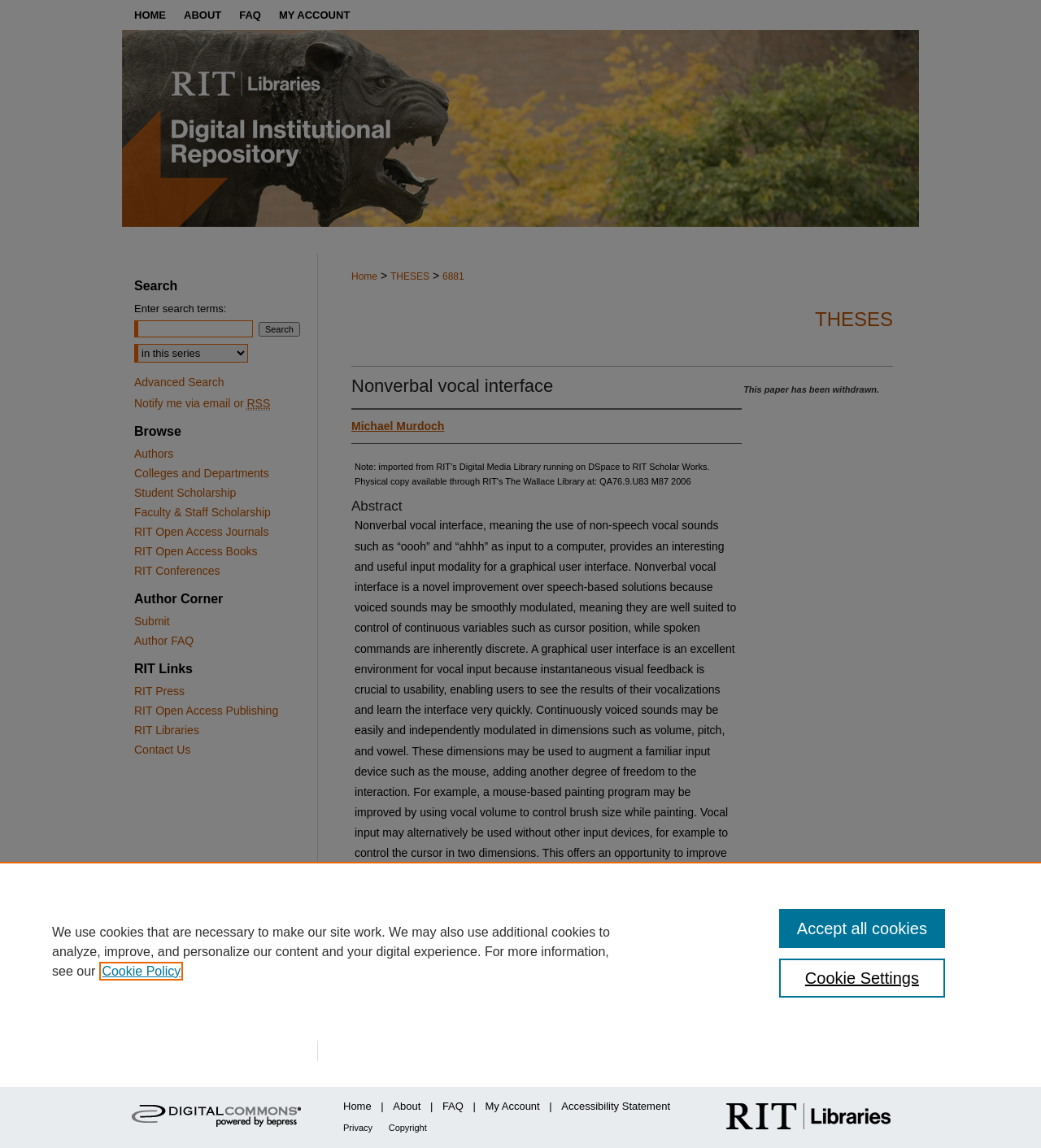Using the given element description, provide the bounding box coordinates (top-left x, top-left y, bottom-right x, bottom-right y) for the corresponding UI element in the screenshot: Advanced Search

[0.129, 0.327, 0.215, 0.339]